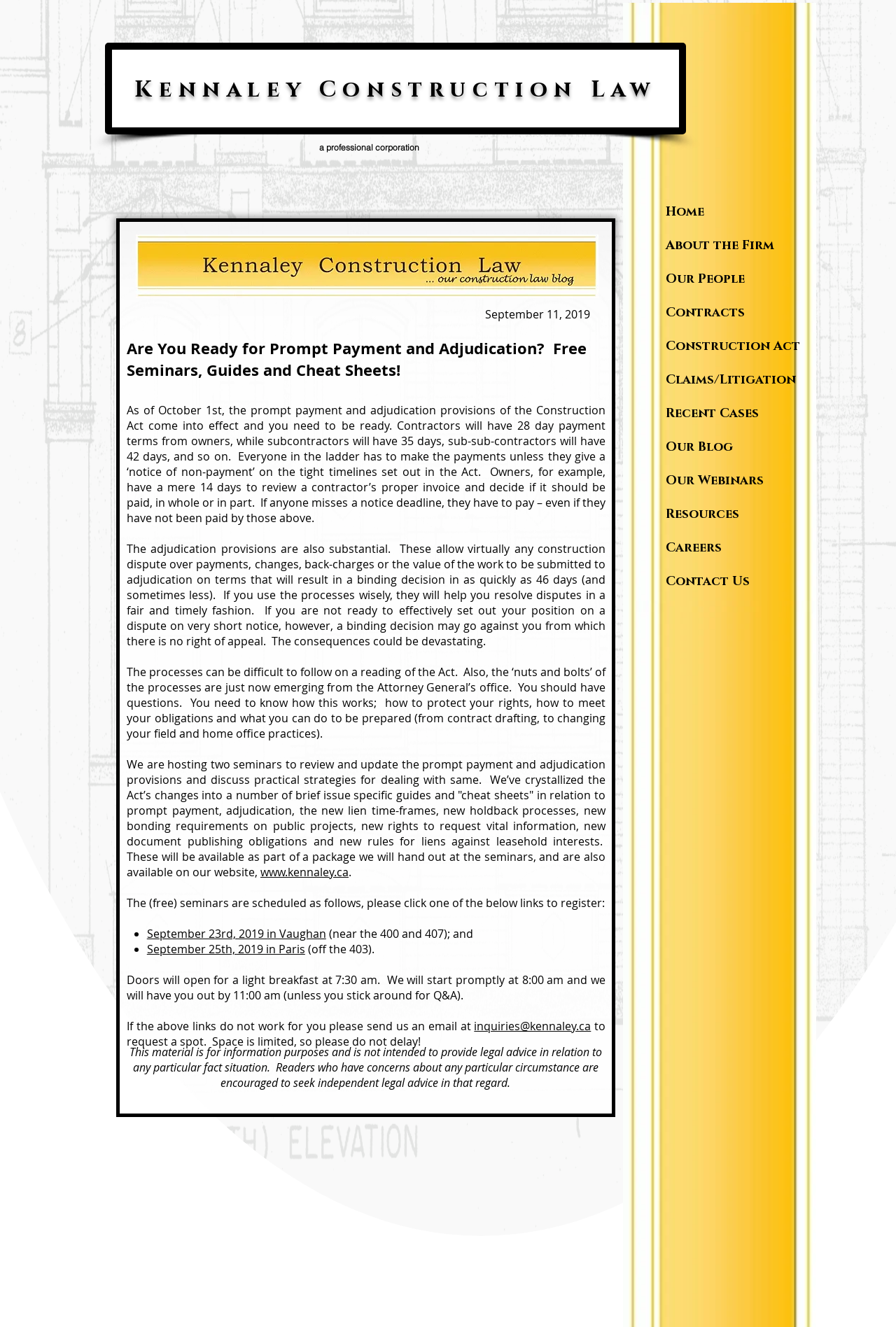What is the topic of the free seminars?
Respond to the question with a well-detailed and thorough answer.

The topic of the free seminars can be inferred from the text 'Are You Ready for Prompt Payment and Adjudication? Free Seminars, Guides and Cheat Sheets!' which is a heading element on the webpage, indicating that the seminars are related to the prompt payment and adjudication provisions of the Construction Act.